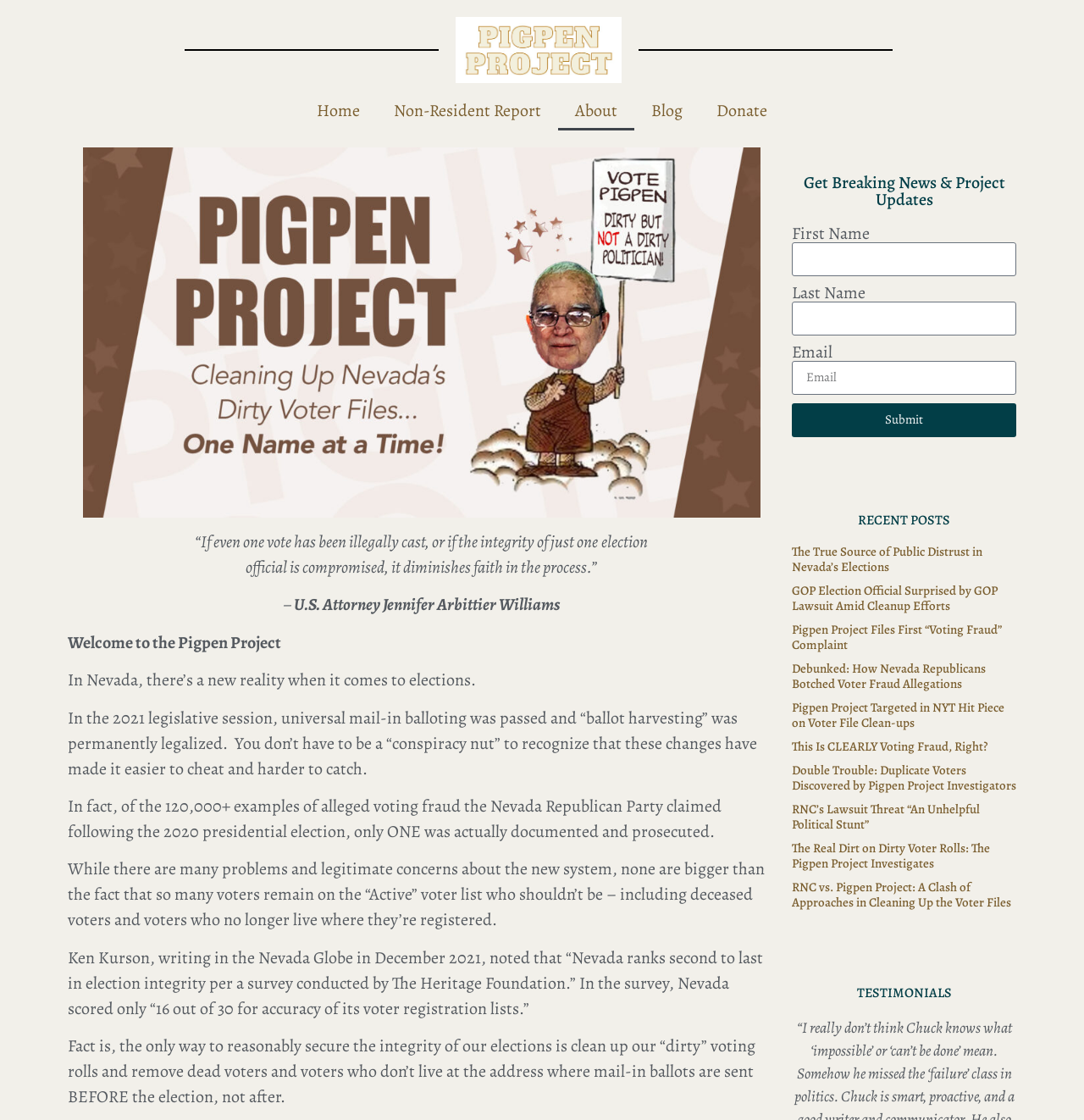Please specify the bounding box coordinates in the format (top-left x, top-left y, bottom-right x, bottom-right y), with values ranging from 0 to 1. Identify the bounding box for the UI component described as follows: parent_node: Last Name name="form_fields[field_3cb4ca2]"

[0.73, 0.269, 0.938, 0.299]